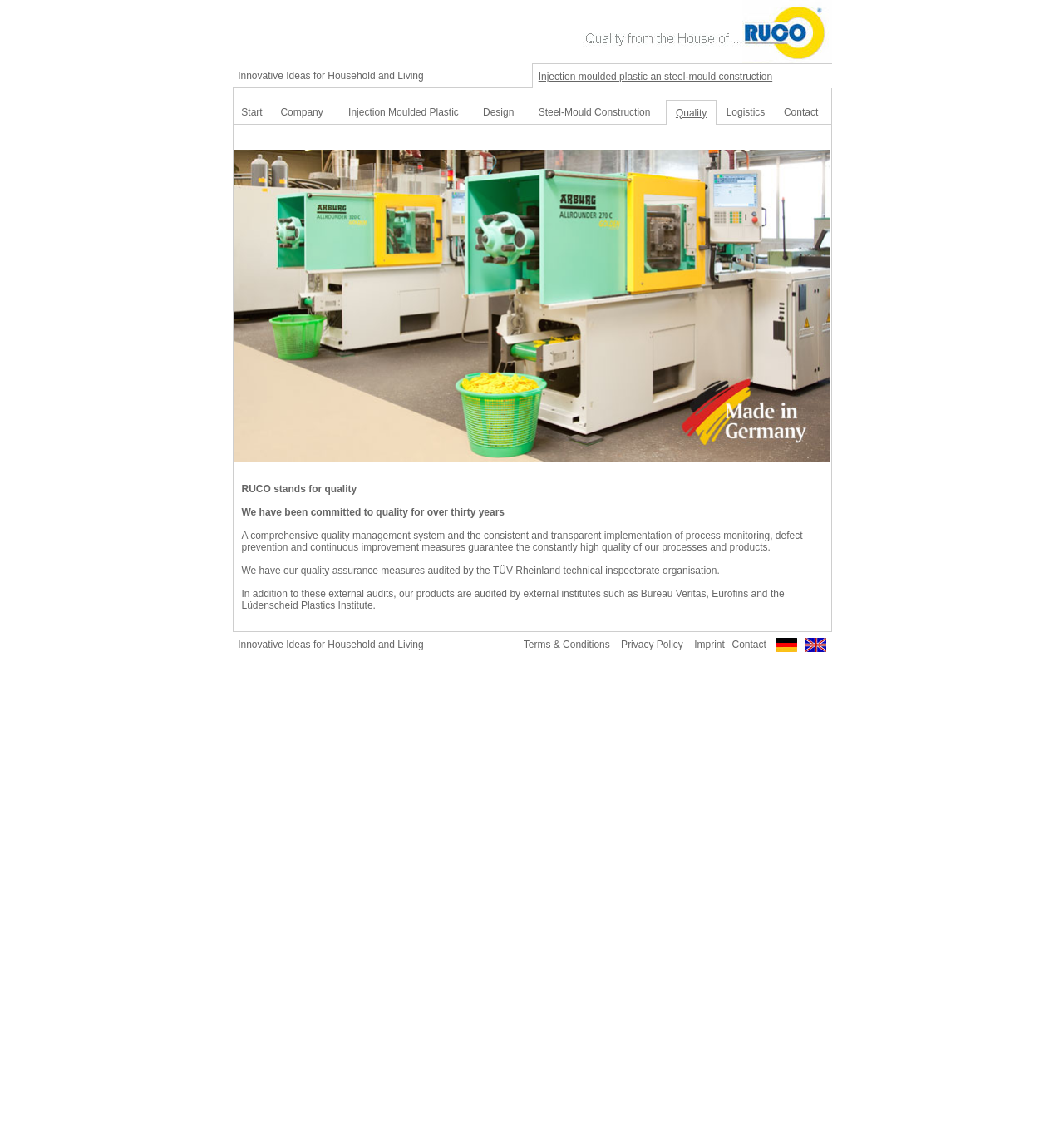What are the links available at the bottom of the webpage?
Carefully analyze the image and provide a thorough answer to the question.

The links available at the bottom of the webpage are Innovative Ideas, Terms & Conditions, Privacy Policy, Imprint, and Contact, as shown in the layout table at the bottom of the webpage.